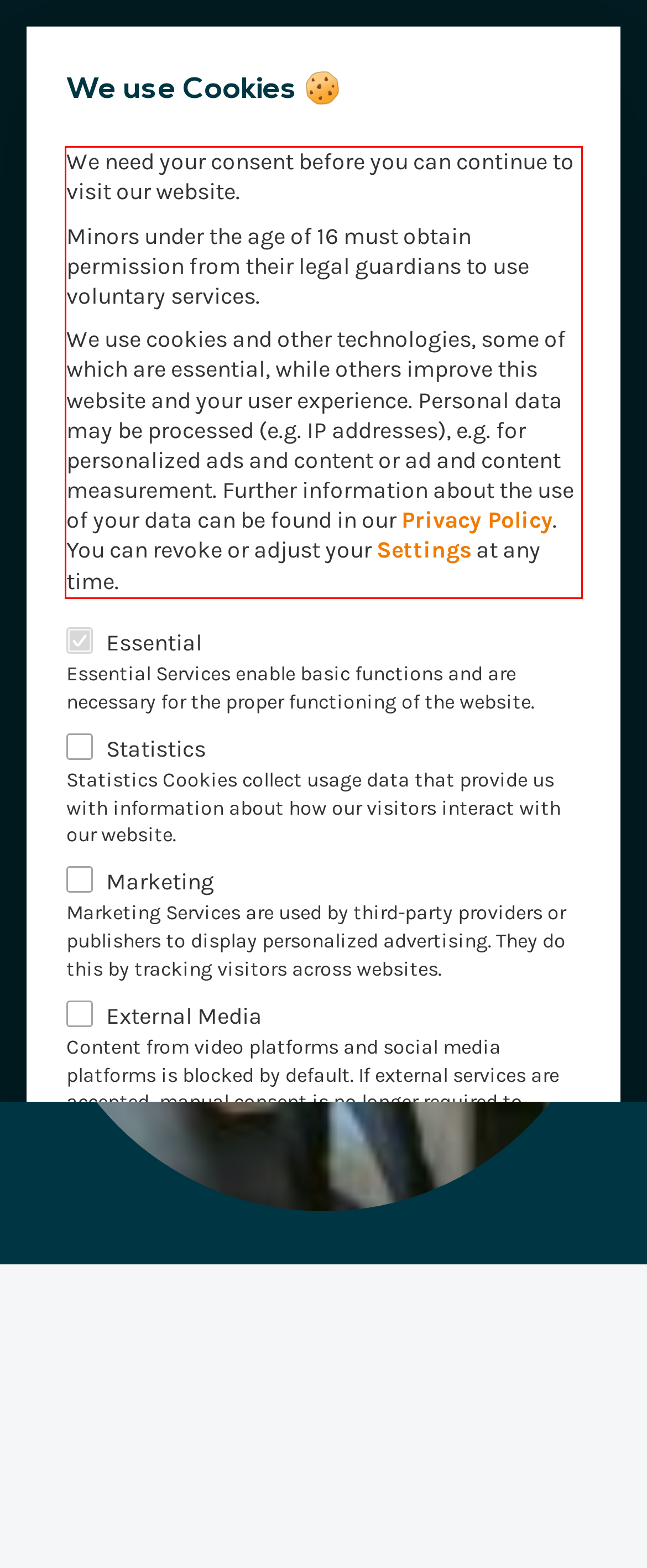You have a screenshot of a webpage where a UI element is enclosed in a red rectangle. Perform OCR to capture the text inside this red rectangle.

We need your consent before you can continue to visit our website. Minors under the age of 16 must obtain permission from their legal guardians to use voluntary services. We use cookies and other technologies, some of which are essential, while others improve this website and your user experience. Personal data may be processed (e.g. IP addresses), e.g. for personalized ads and content or ad and content measurement. Further information about the use of your data can be found in our Privacy Policy. You can revoke or adjust your Settings at any time.